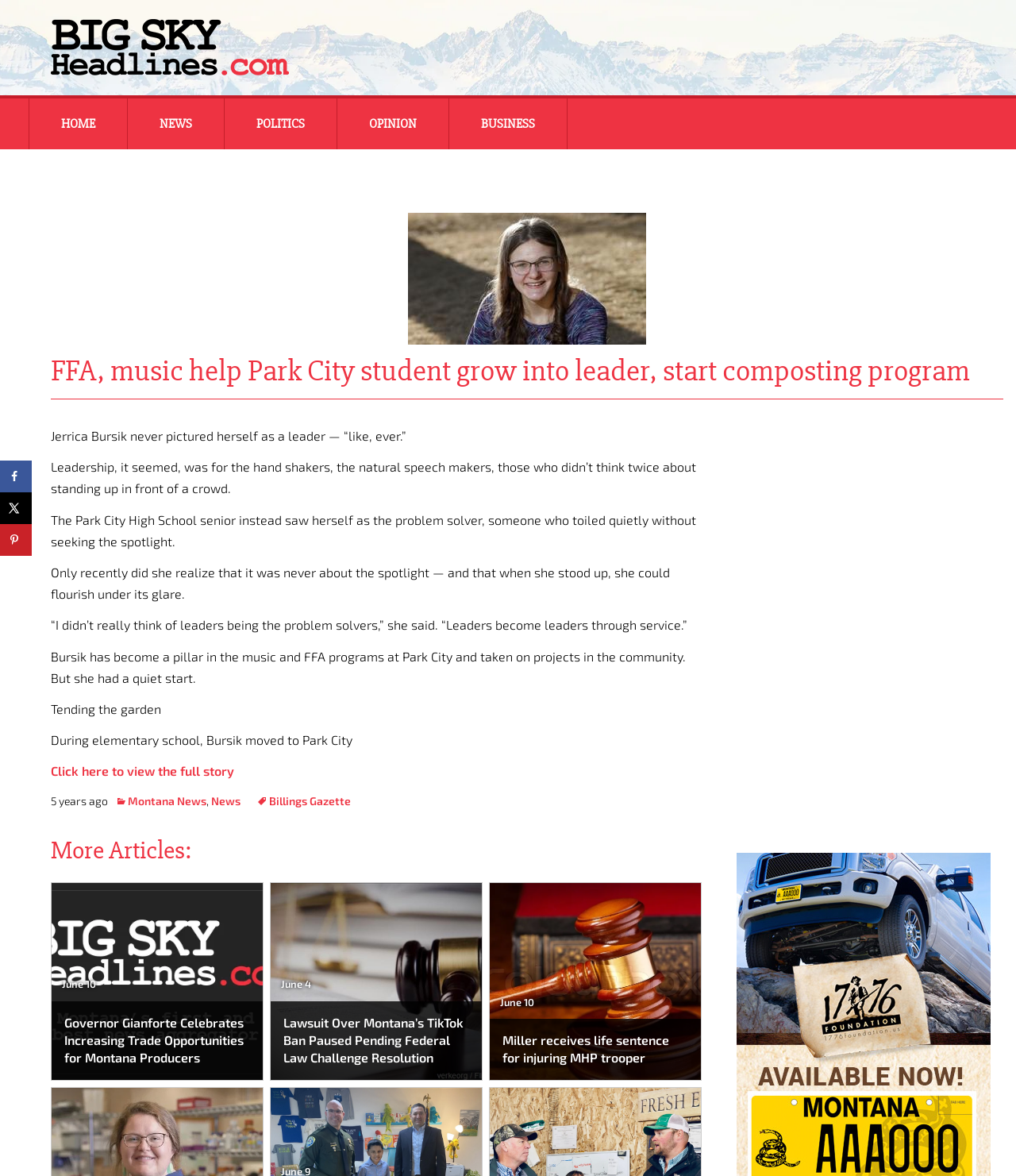Determine the bounding box coordinates for the area that should be clicked to carry out the following instruction: "Click on the 'Governor Gianforte Celebrates Increasing Trade Opportunities for Montana Producers' link".

[0.051, 0.851, 0.258, 0.918]